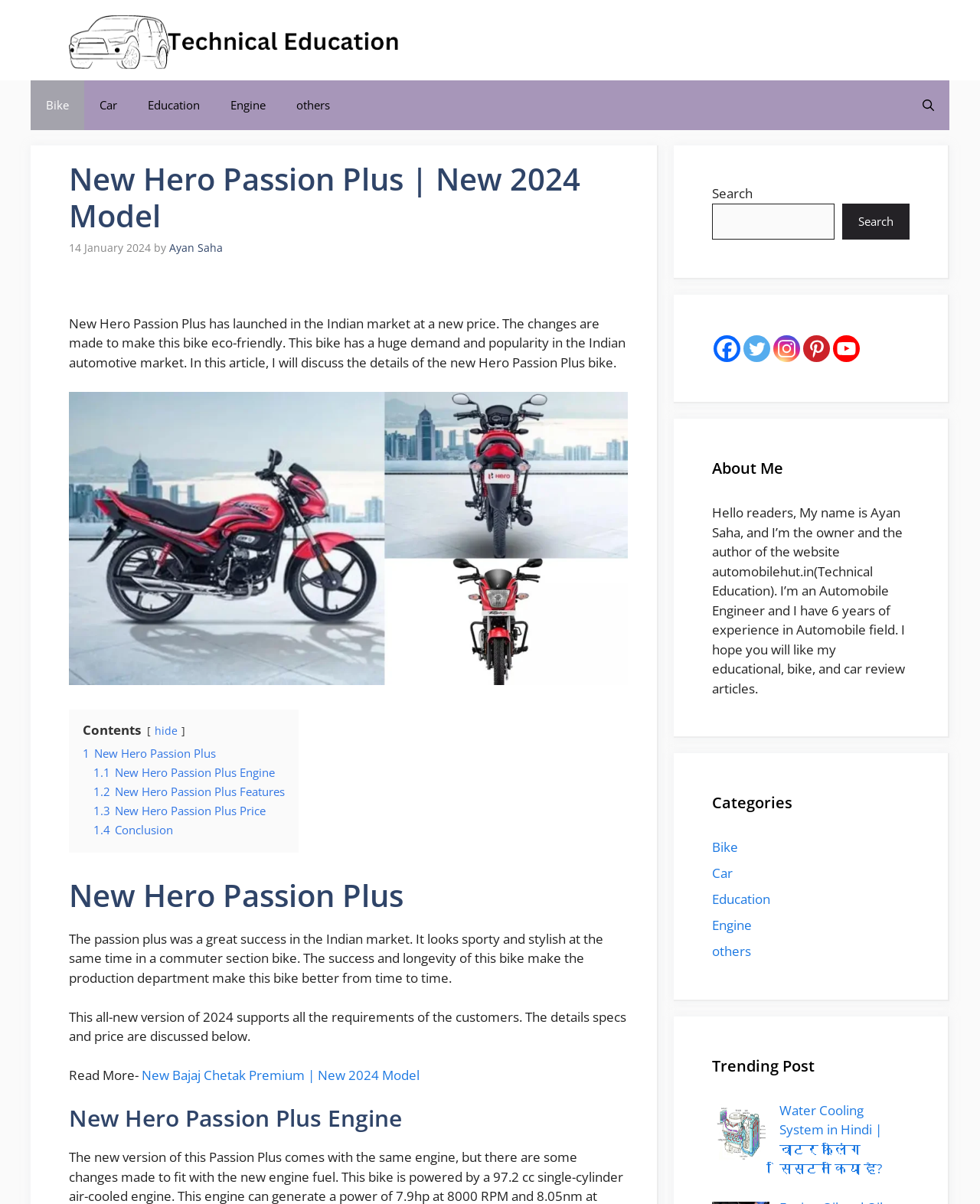Identify the bounding box coordinates for the region of the element that should be clicked to carry out the instruction: "Check the Facebook link". The bounding box coordinates should be four float numbers between 0 and 1, i.e., [left, top, right, bottom].

[0.728, 0.279, 0.755, 0.301]